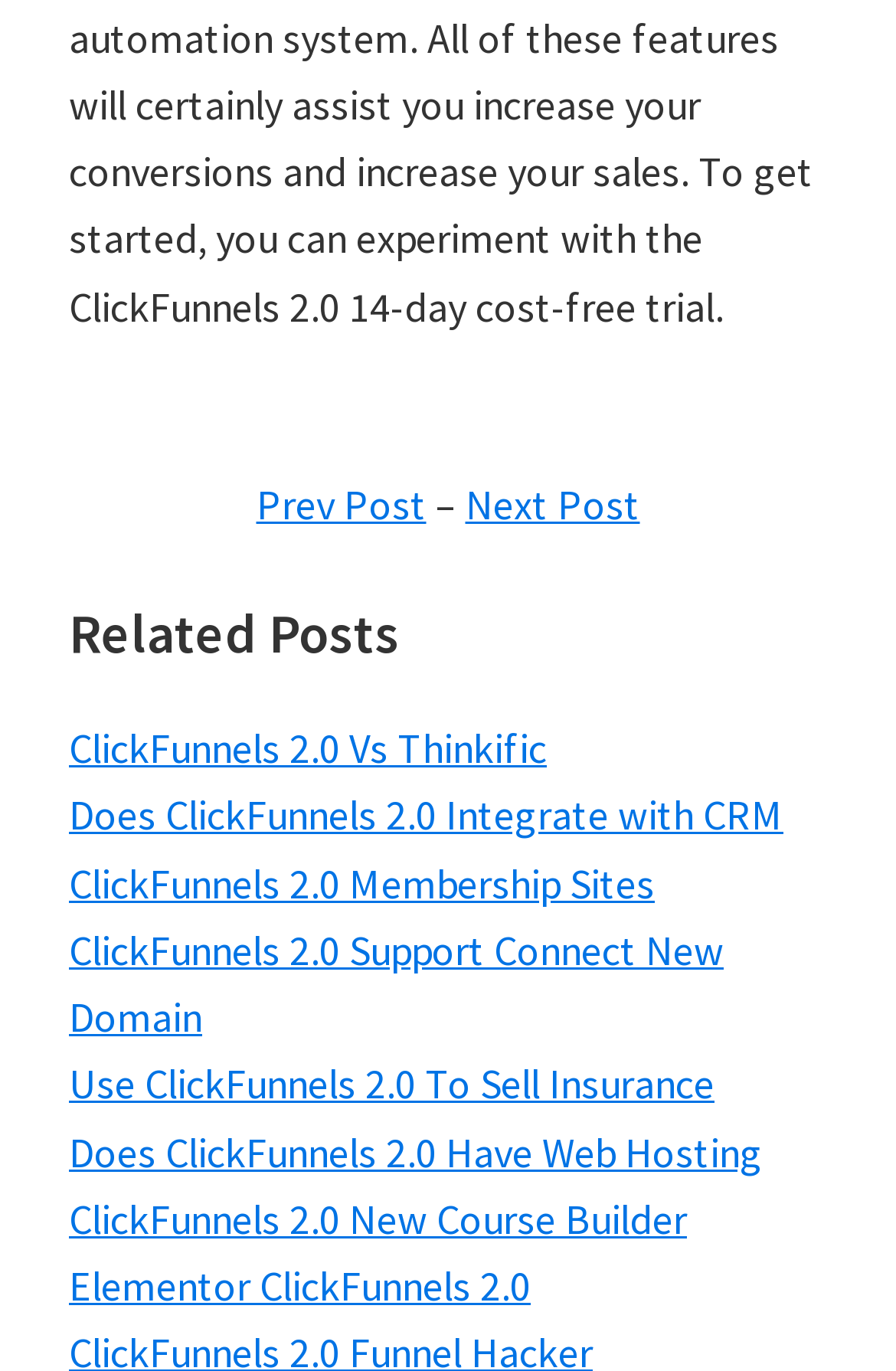Provide a one-word or short-phrase response to the question:
What is the text between 'Prev Post' and 'Next Post'?

–